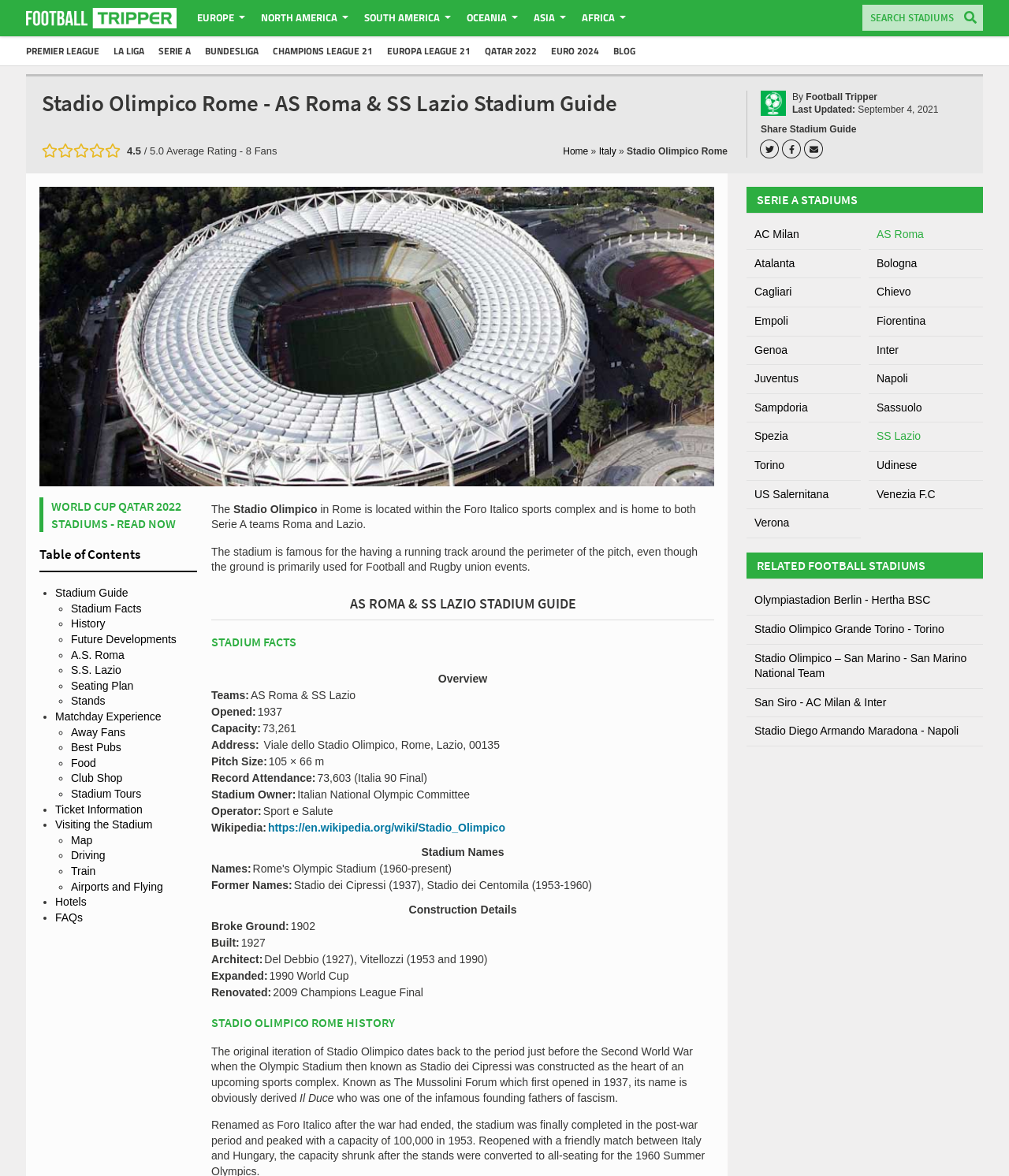Please locate the clickable area by providing the bounding box coordinates to follow this instruction: "View Stadio Olimpico Rome Stadium Guide".

[0.041, 0.077, 0.74, 0.098]